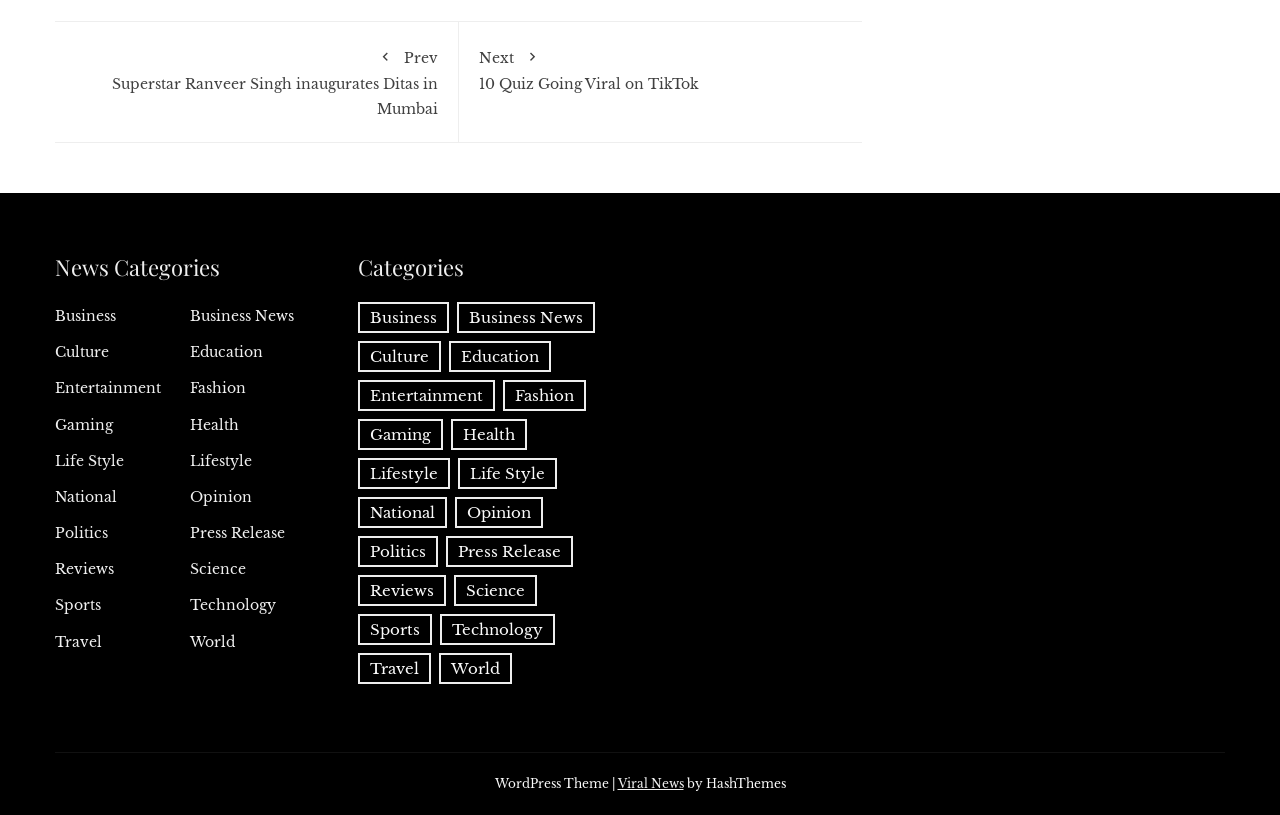Find the bounding box coordinates of the clickable area that will achieve the following instruction: "Read the 'Viral News'".

[0.482, 0.952, 0.534, 0.971]